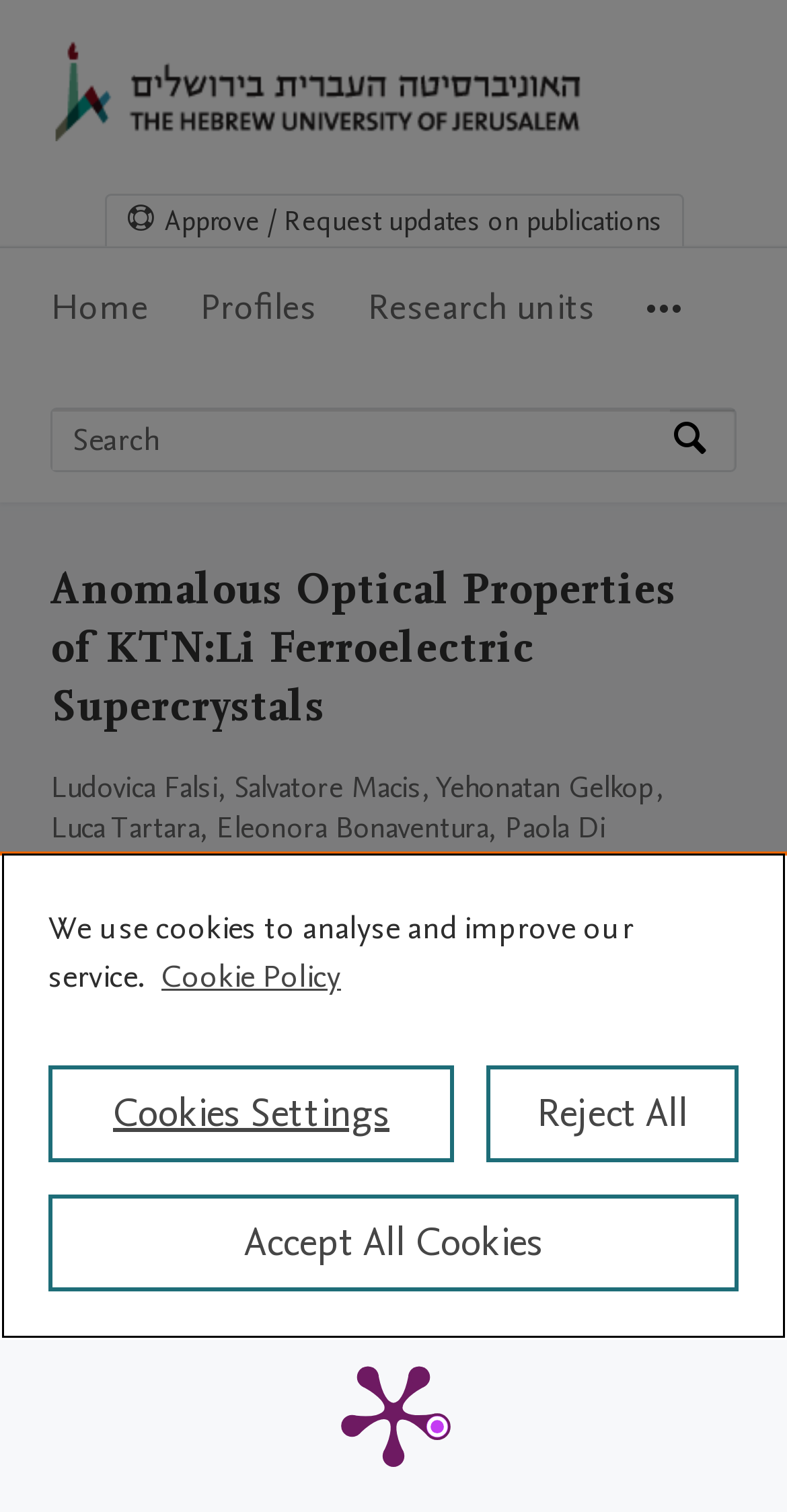Using the element description provided, determine the bounding box coordinates in the format (top-left x, top-left y, bottom-right x, bottom-right y). Ensure that all values are floating point numbers between 0 and 1. Element description: Aharon J. Agranat

[0.528, 0.587, 0.8, 0.614]